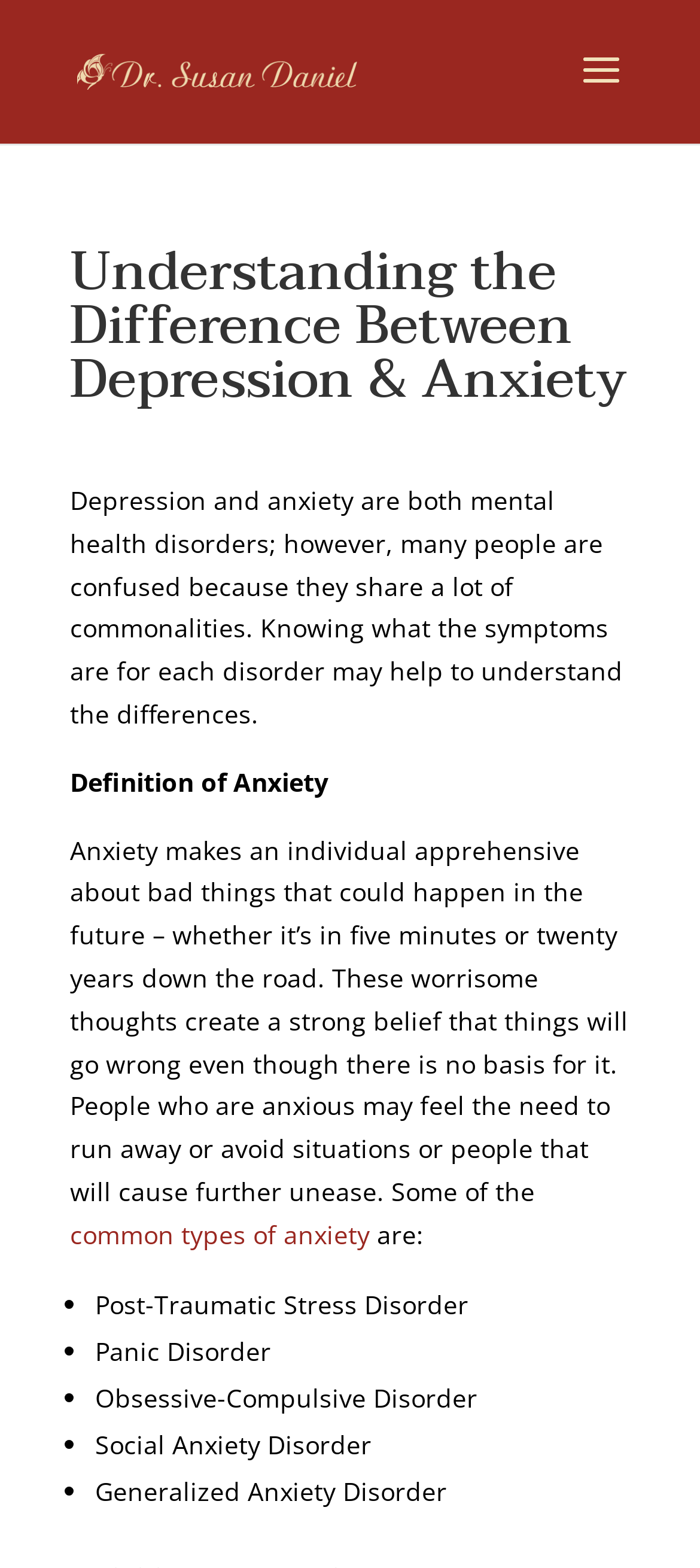Find the bounding box coordinates for the HTML element described as: "common types of anxiety". The coordinates should consist of four float values between 0 and 1, i.e., [left, top, right, bottom].

[0.1, 0.776, 0.528, 0.798]